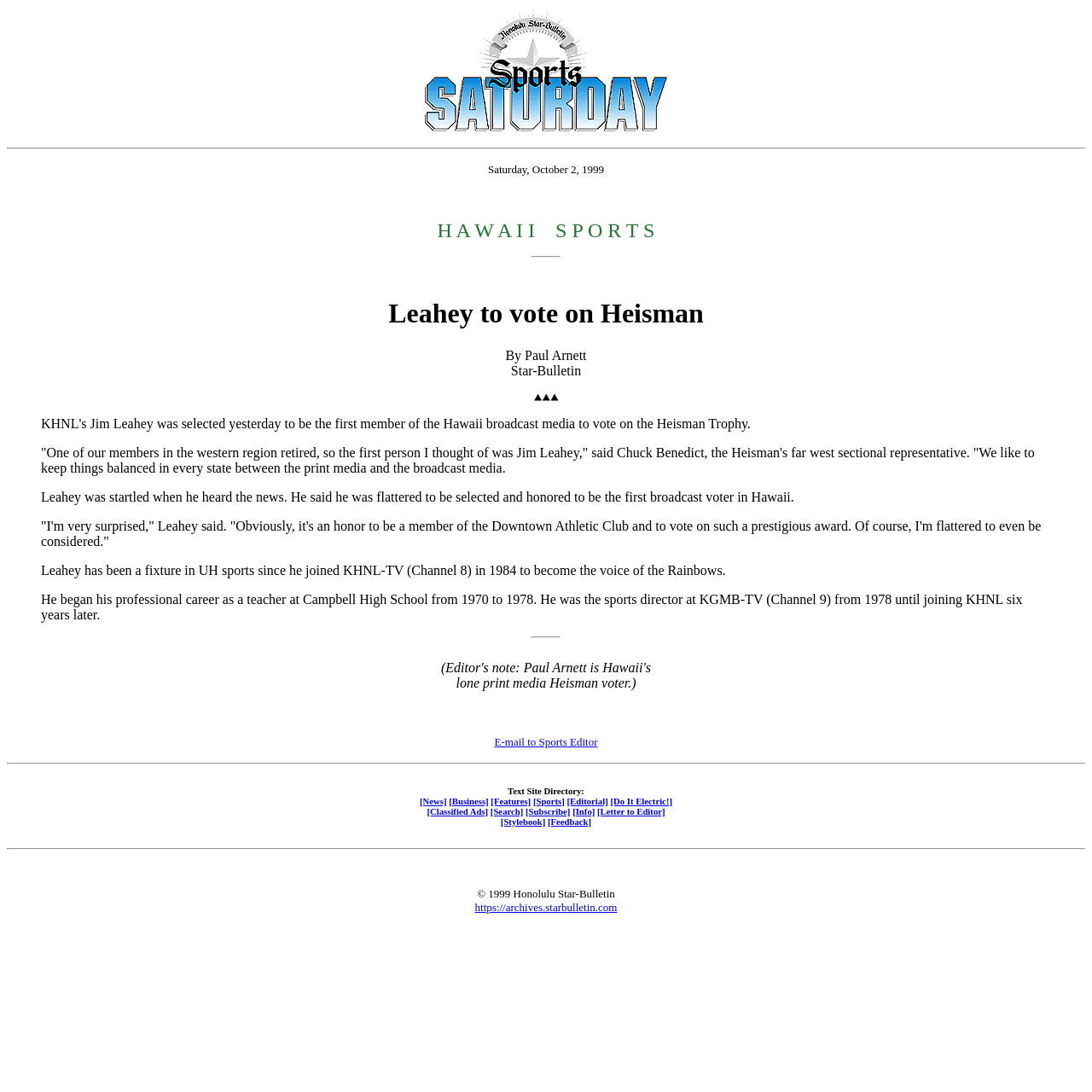What is the name of the newspaper?
Answer the question with a single word or phrase derived from the image.

Honolulu Star-Bulletin